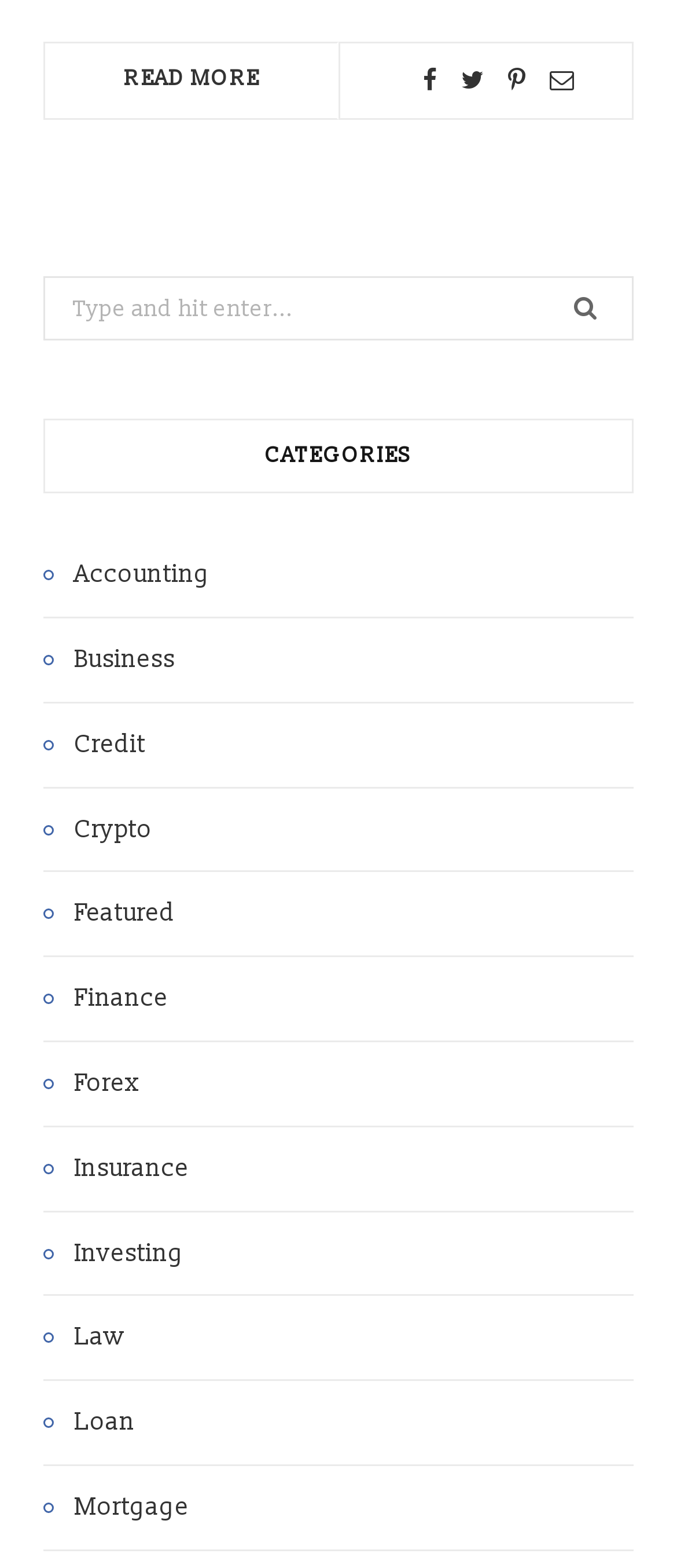Please determine the bounding box coordinates of the section I need to click to accomplish this instruction: "View Crypto category".

[0.064, 0.516, 0.226, 0.542]